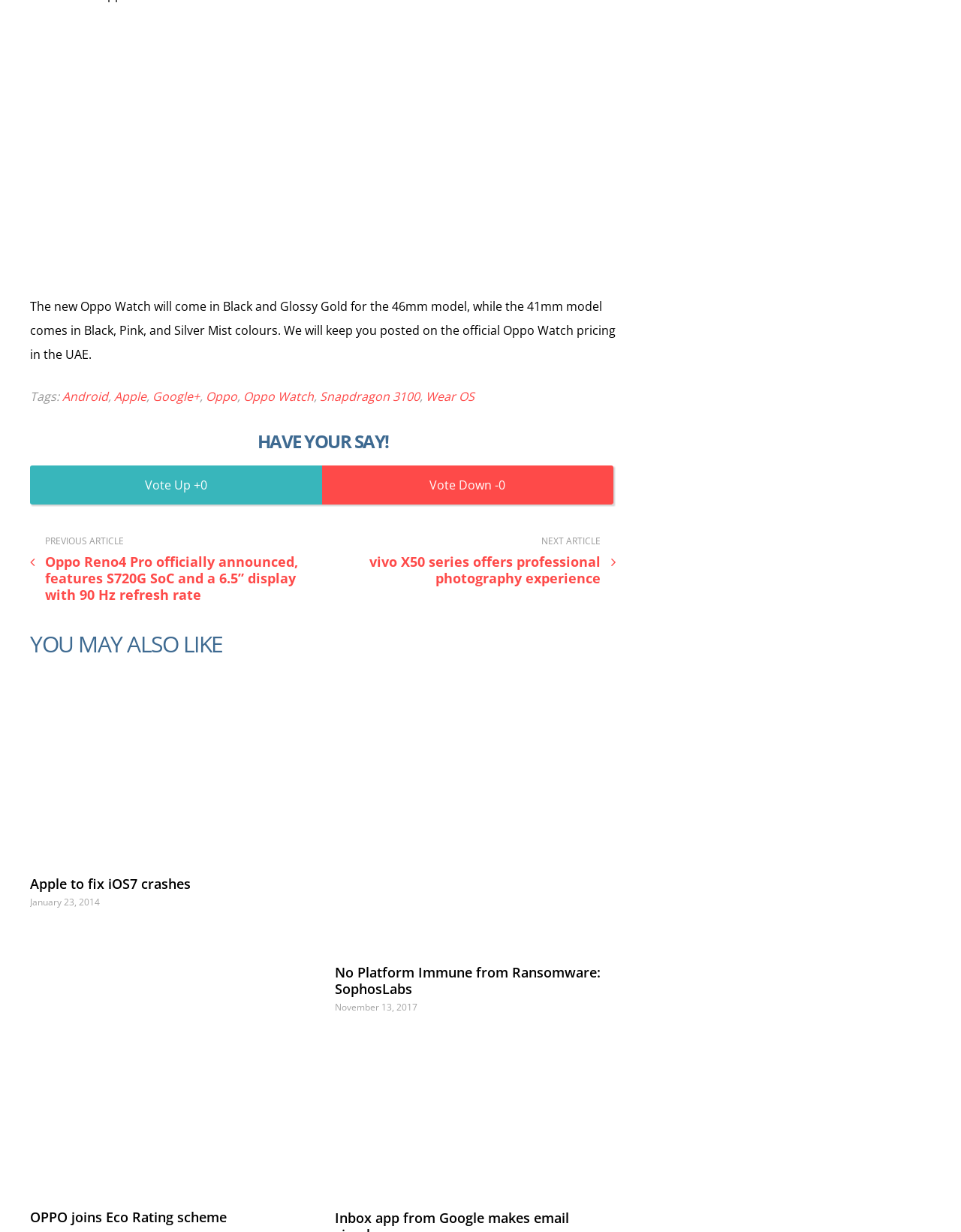Pinpoint the bounding box coordinates of the clickable element to carry out the following instruction: "Click on the 'ADD TO CART' button."

None